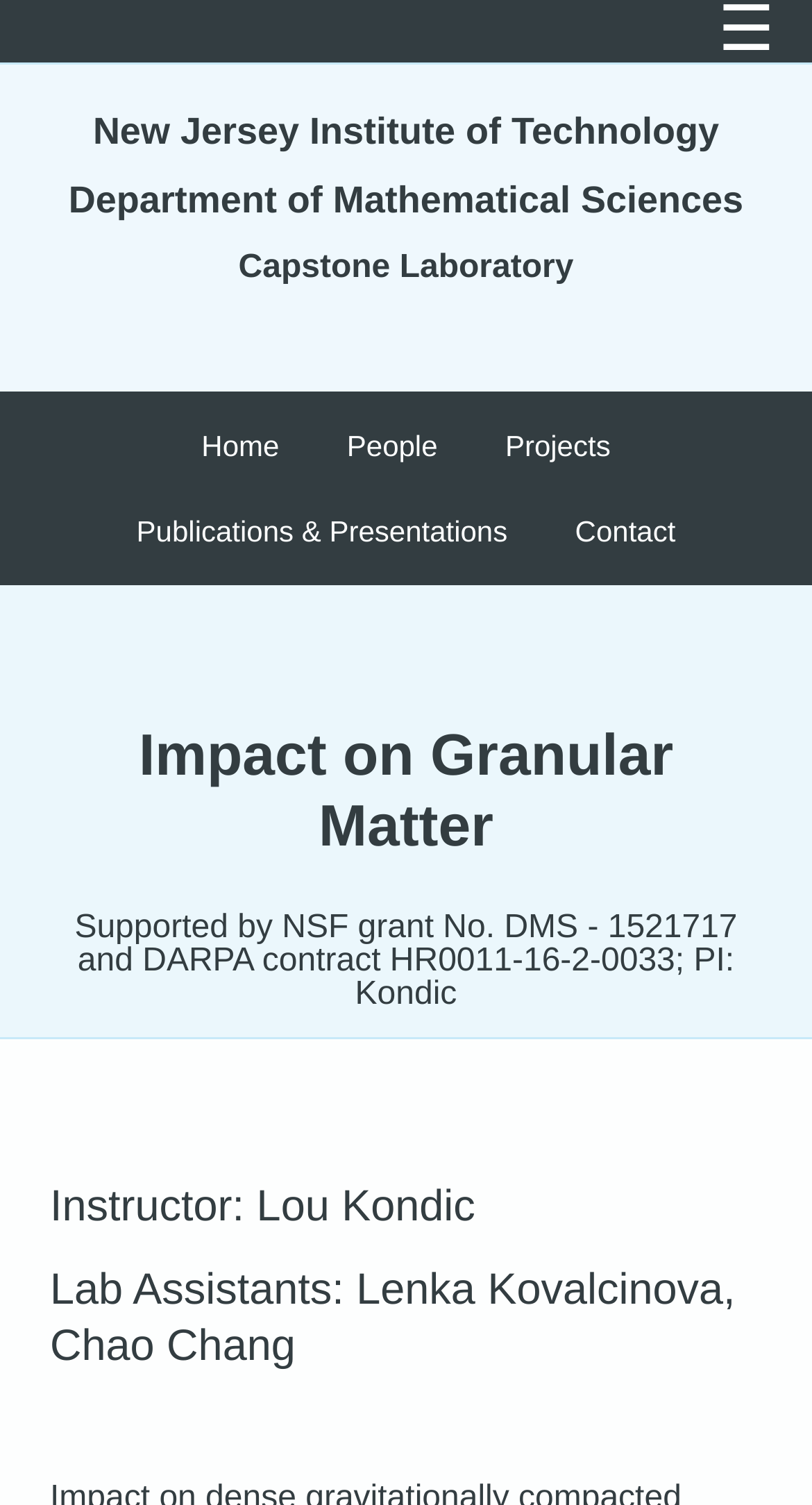Determine the bounding box coordinates of the element's region needed to click to follow the instruction: "View the 'Projects' page". Provide these coordinates as four float numbers between 0 and 1, formatted as [left, top, right, bottom].

[0.622, 0.284, 0.752, 0.308]